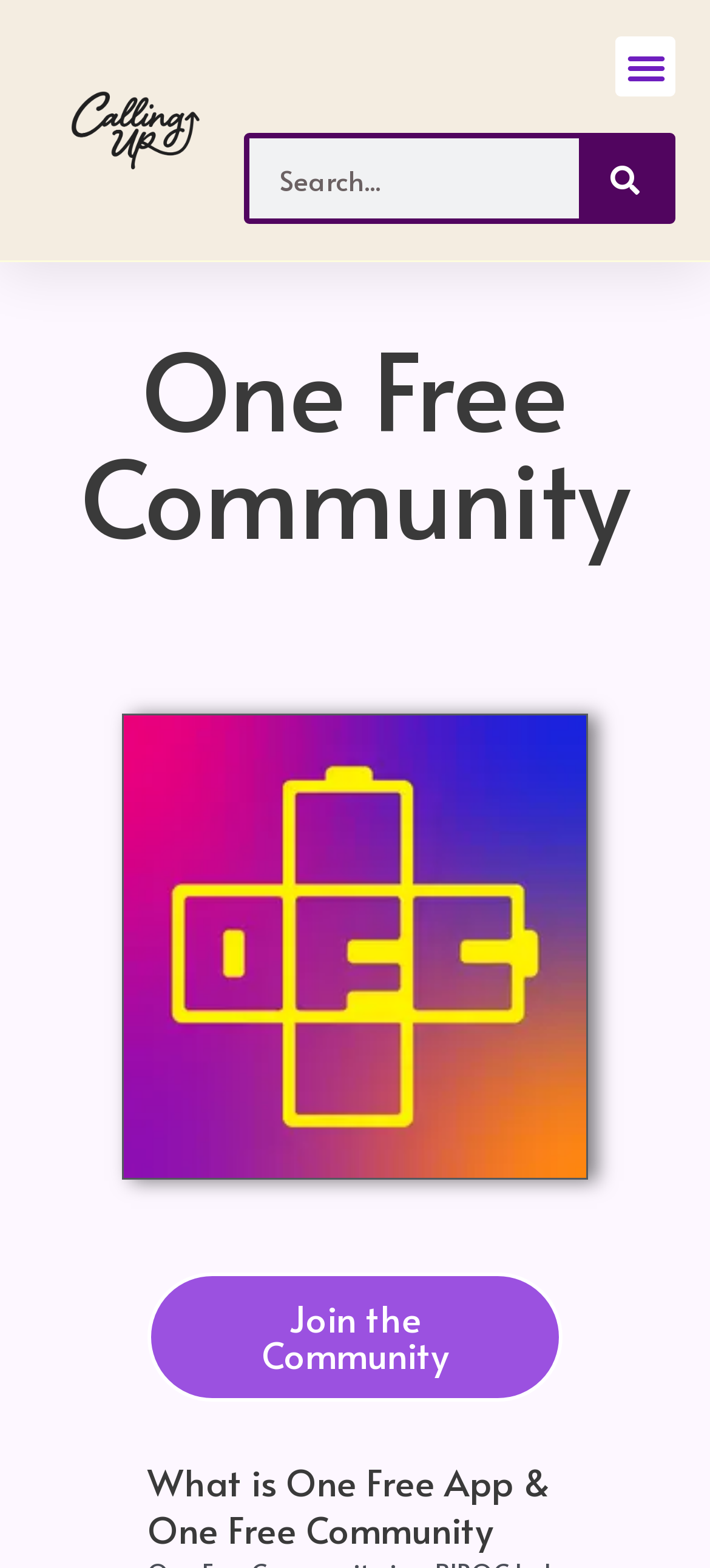Answer this question in one word or a short phrase: What is the purpose of the button at the top right corner?

Menu Toggle